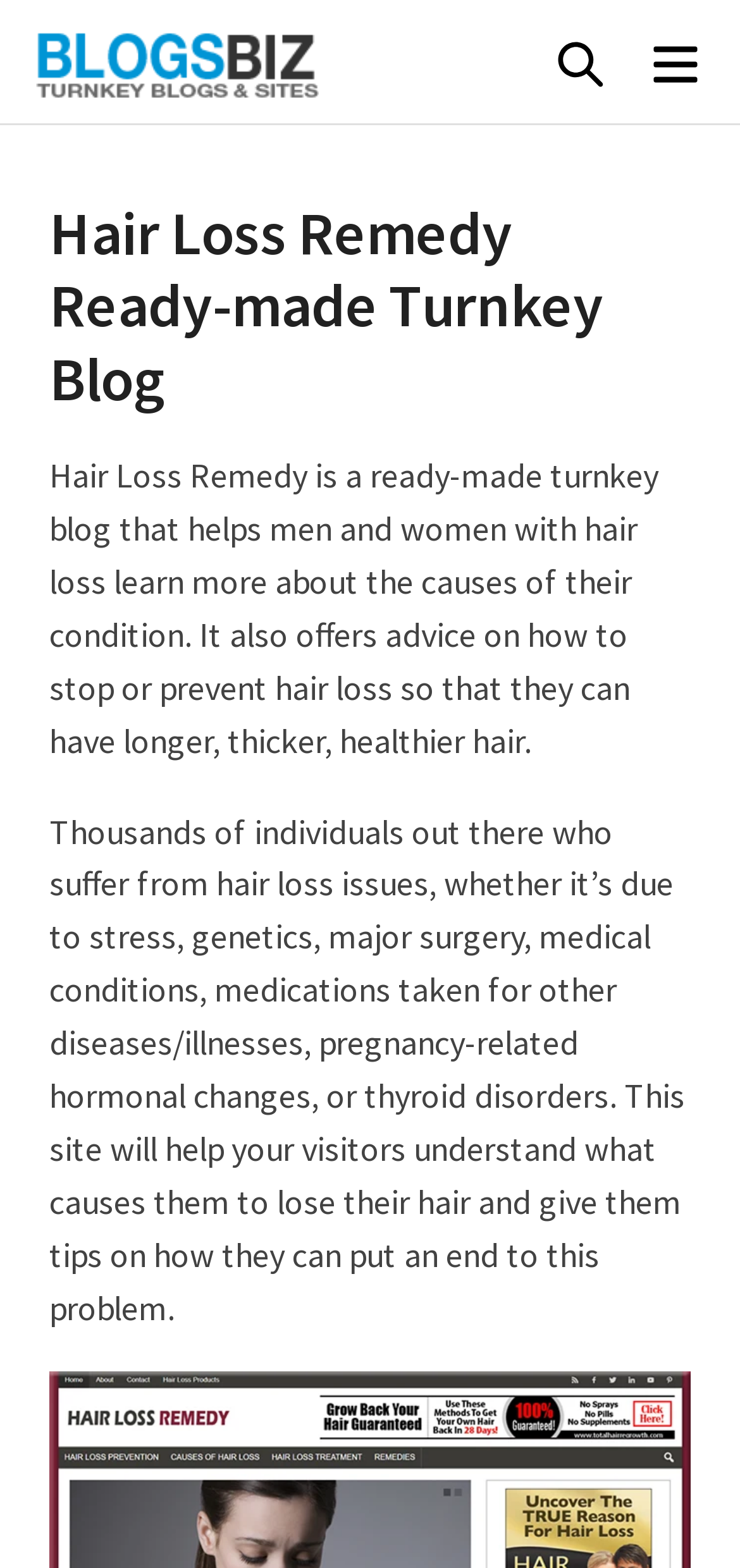Generate a thorough caption that explains the contents of the webpage.

The webpage is a blog focused on hair loss remedies, with a title "Hair Loss Remedy Ready-made Turnkey Blog" at the top. At the very top left, there is a "Skip to content" link. Next to it, on the top left, is a "BlogsBiz" link accompanied by an image with the same name. On the top right, there are two buttons, "SEARCH" and "MENU", placed side by side.

Below the top section, there is a header area that spans almost the entire width of the page. Within this header, the title "Hair Loss Remedy Ready-made Turnkey Blog" is repeated as a heading. Below the heading, there is a paragraph of text that describes the purpose of the blog, which is to help individuals with hair loss learn about the causes of their condition and find advice on how to stop or prevent hair loss.

Further down, there is another block of text that discusses the various reasons why people may experience hair loss, such as stress, genetics, and medical conditions, and how the blog will provide tips and guidance to help visitors overcome these issues.